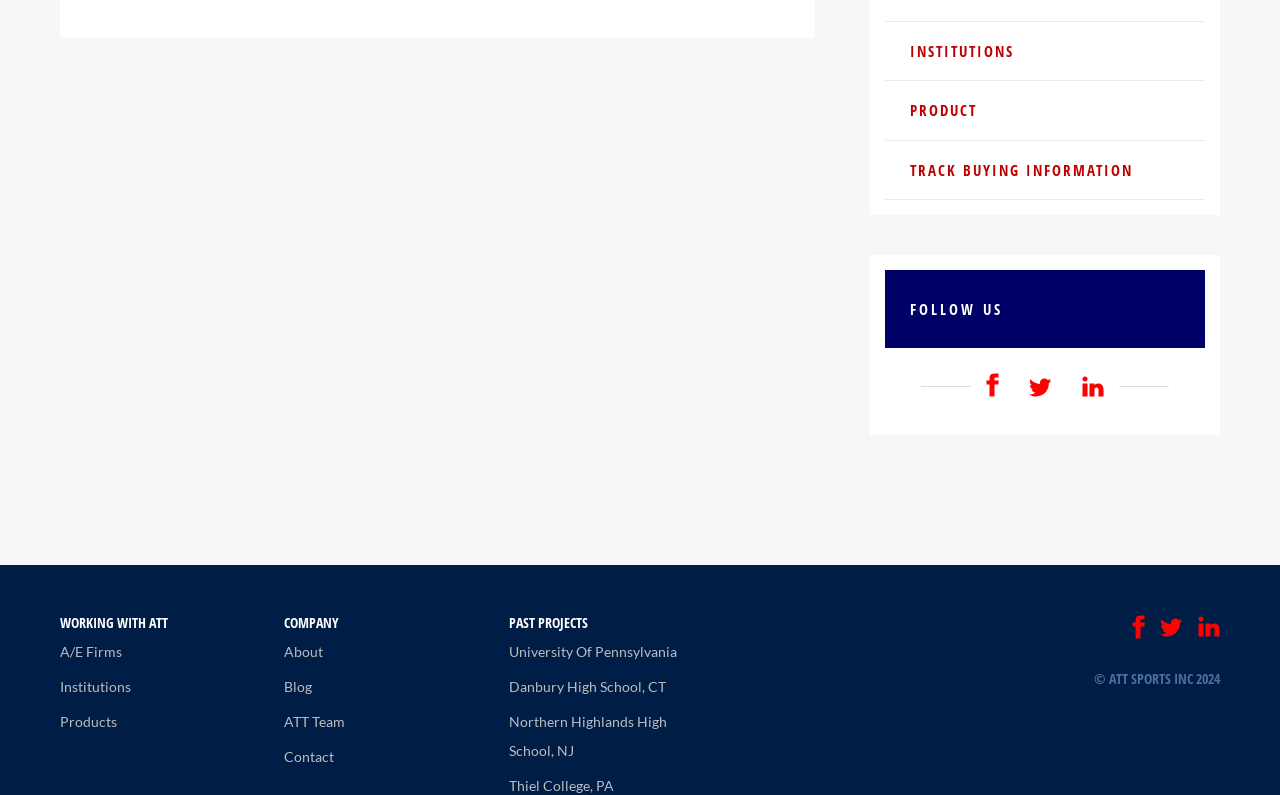Find the bounding box of the web element that fits this description: "C-CUBE".

None